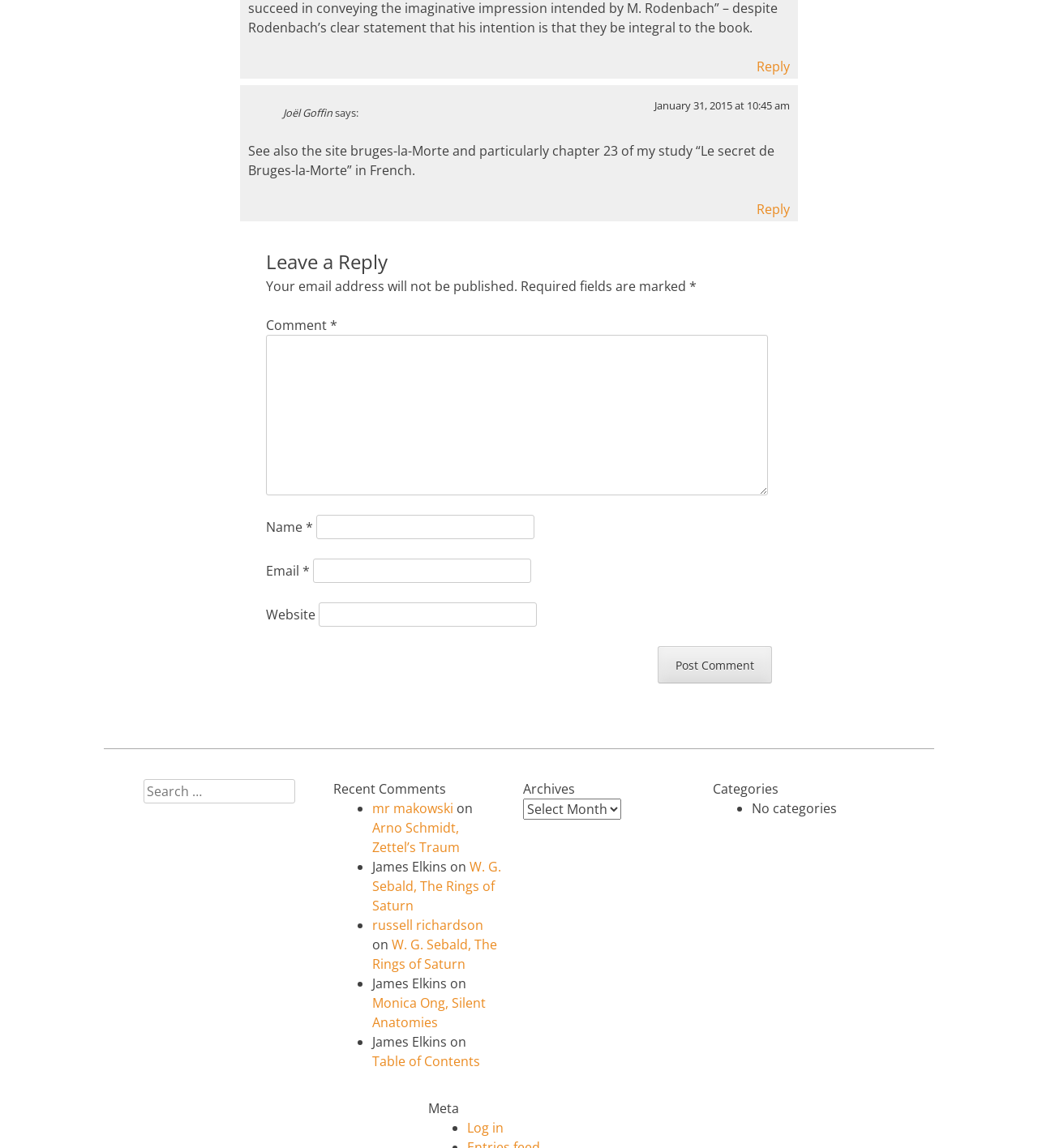Please identify the bounding box coordinates of the clickable area that will allow you to execute the instruction: "View recent comments".

[0.321, 0.679, 0.484, 0.696]